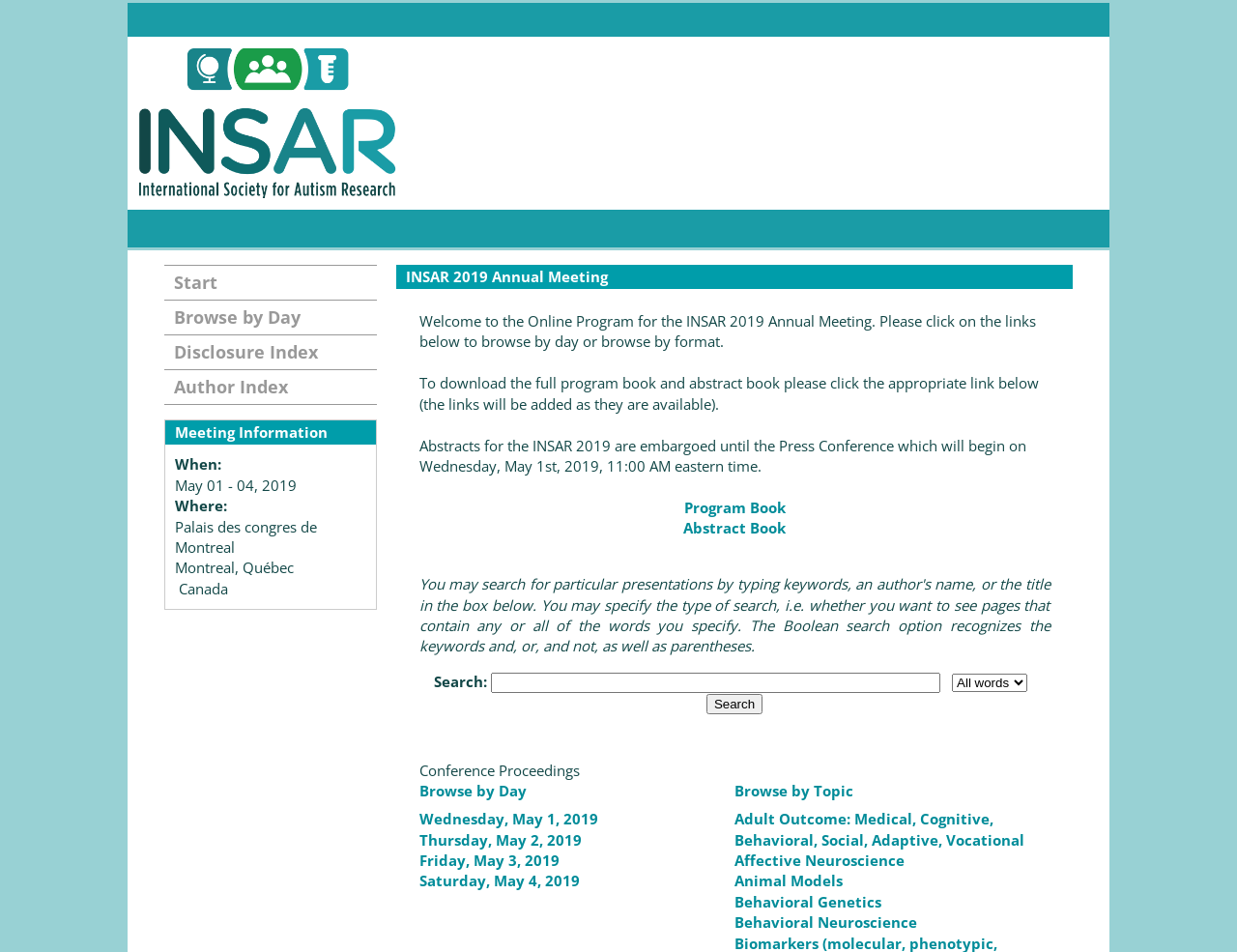Give a concise answer using only one word or phrase for this question:
What are the two options to browse the program?

By day or by format